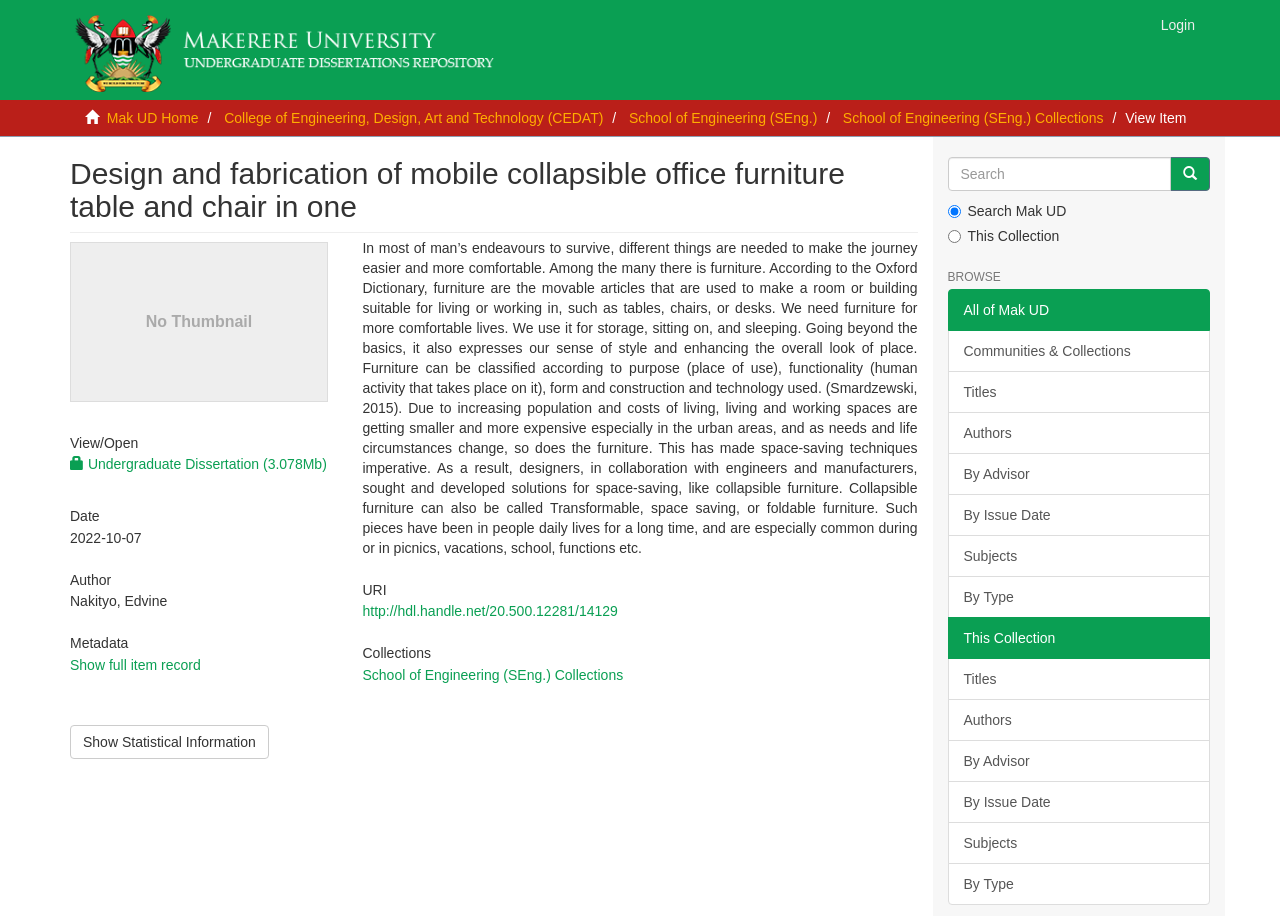Detail the webpage's structure and highlights in your description.

This webpage appears to be a repository of academic papers, specifically a dissertation titled "Design and fabrication of mobile collapsible office furniture table and chair in one". 

At the top left of the page, there is a link to the homepage, accompanied by an image. To the right of these elements, there are several links to different sections of the website, including "Login", "Mak UD Home", "College of Engineering, Design, Art and Technology (CEDAT)", and "School of Engineering (SEng.)". 

Below these links, there is a heading with the title of the dissertation, followed by an image and a link to view or open the document. The author's name, "Nakityo, Edvine", and the date "2022-10-07" are also displayed. 

A lengthy abstract or summary of the dissertation is provided, which discusses the importance of furniture in daily life, the need for space-saving techniques, and the development of collapsible furniture. 

To the right of the abstract, there are several links and headings, including "Metadata", "URI", and "Collections", which provide additional information about the dissertation. 

At the bottom of the page, there is a search bar with a "Go" button, accompanied by radio buttons to search either "Mak UD" or "This Collection". Below the search bar, there are several links to browse different sections of the website, including "Communities & Collections", "Titles", "Authors", and "Subjects".